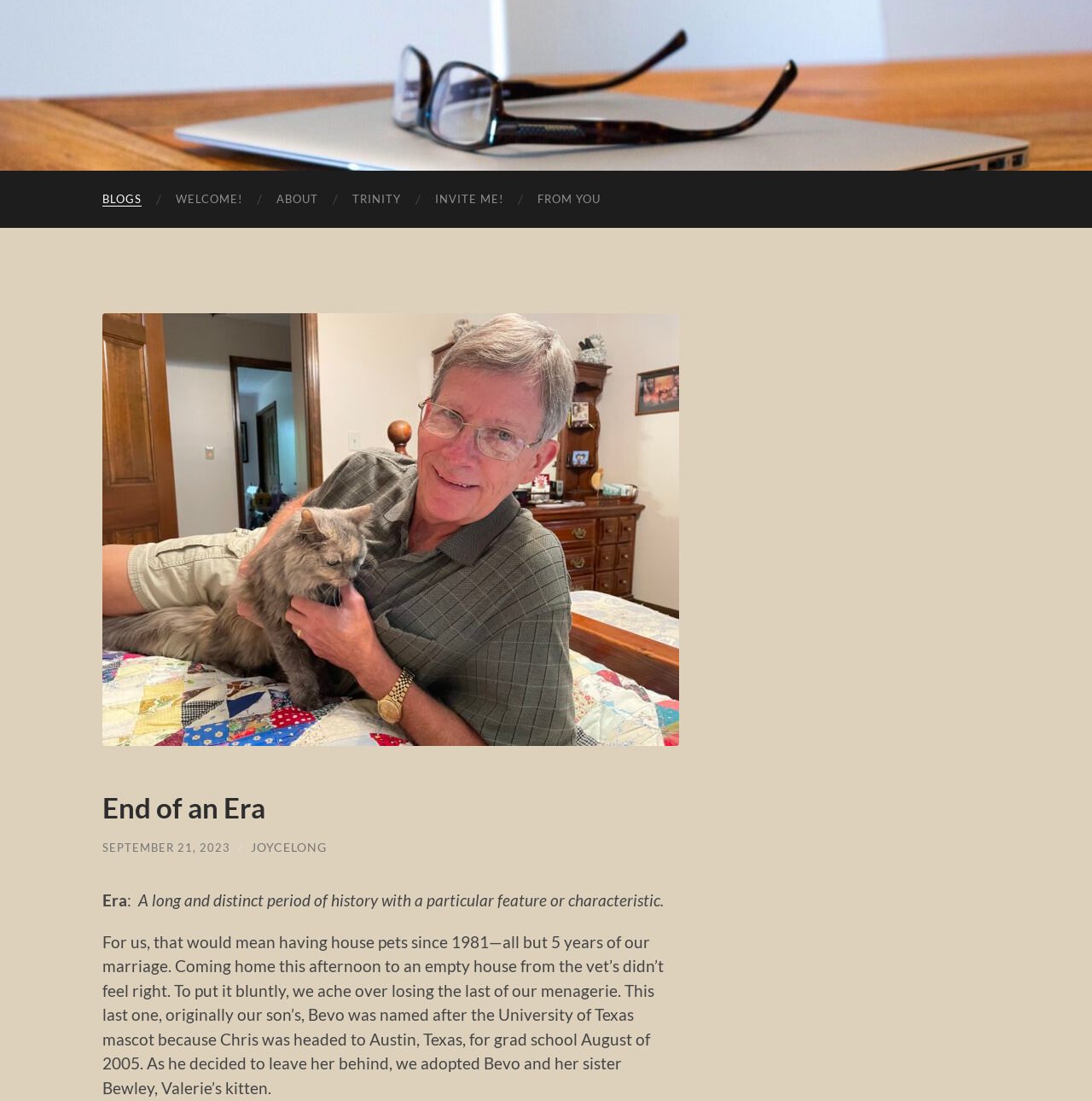Provide the bounding box coordinates for the specified HTML element described in this description: "Invite Me!". The coordinates should be four float numbers ranging from 0 to 1, in the format [left, top, right, bottom].

[0.383, 0.155, 0.477, 0.207]